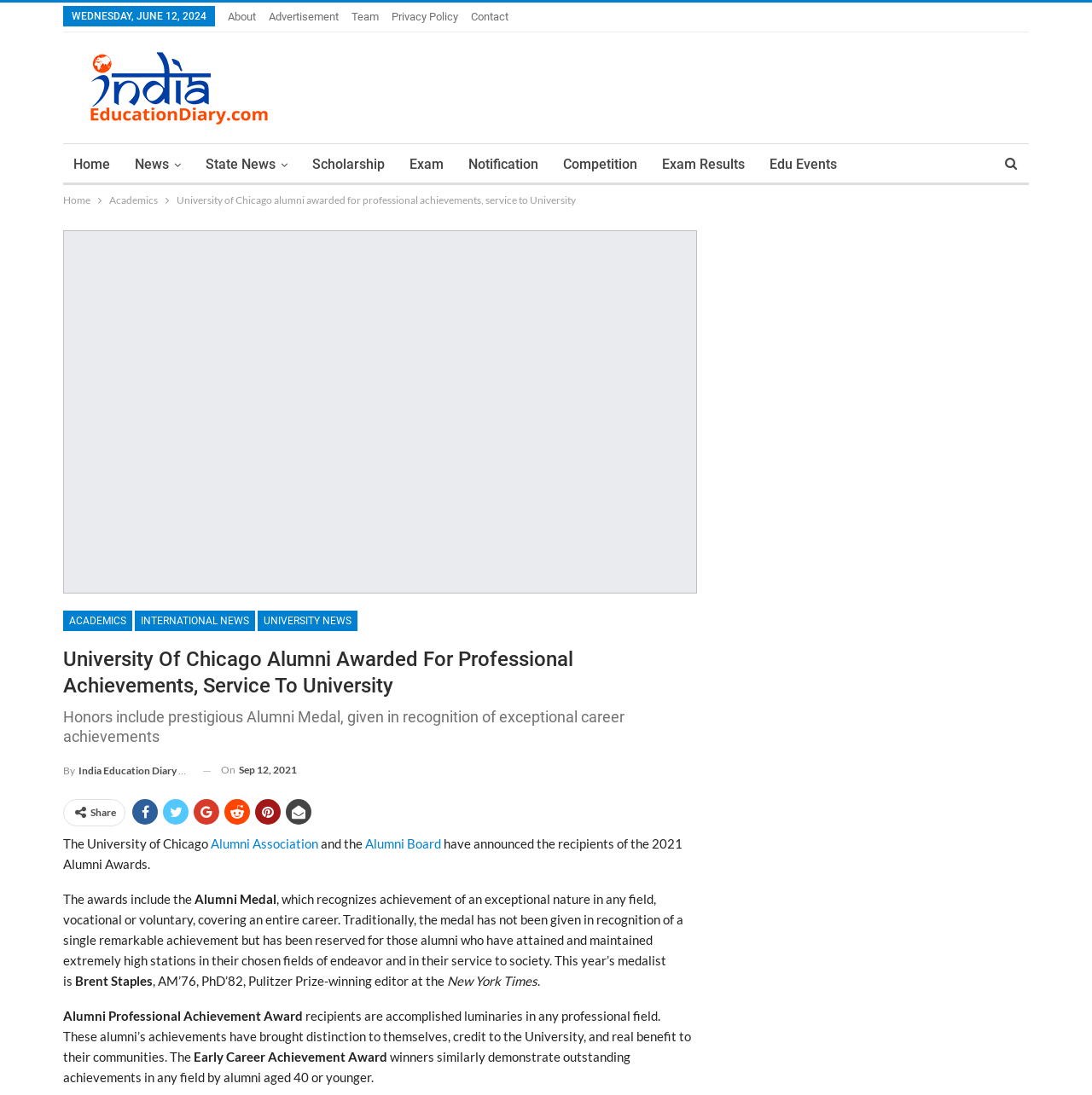Detail the various sections and features of the webpage.

The webpage is about the University of Chicago Alumni Association and Alumni Board announcing the recipients of the 2021 Alumni Awards. At the top of the page, there is a date "WEDNESDAY, JUNE 12, 2024" and a row of links including "About", "Advertisement", "Team", "Privacy Policy", and "Contact". Below this, there is a table with a publisher's logo and a link to the publisher's page.

The main content of the page is divided into sections. The first section has a heading "University Of Chicago Alumni Awarded For Professional Achievements, Service To University" and a subheading "Honors include prestigious Alumni Medal, given in recognition of exceptional career achievements". Below this, there is a link to the author of the article, a timestamp "Sep 12, 2021", and social media sharing links.

The main article starts with a paragraph describing the University of Chicago Alumni Association and Alumni Board announcing the recipients of the 2021 Alumni Awards. The awards include the Alumni Medal, which recognizes exceptional career achievements, and the Alumni Professional Achievement Award, which is given to accomplished luminaries in any professional field. The article also mentions the Early Career Achievement Award, which is given to outstanding alumni aged 40 or younger.

Throughout the article, there are links to related topics such as "ACADEMICS", "INTERNATIONAL NEWS", and "UNIVERSITY NEWS". The article also mentions the recipient of the Alumni Medal, Brent Staples, a Pulitzer Prize-winning editor at the New York Times.